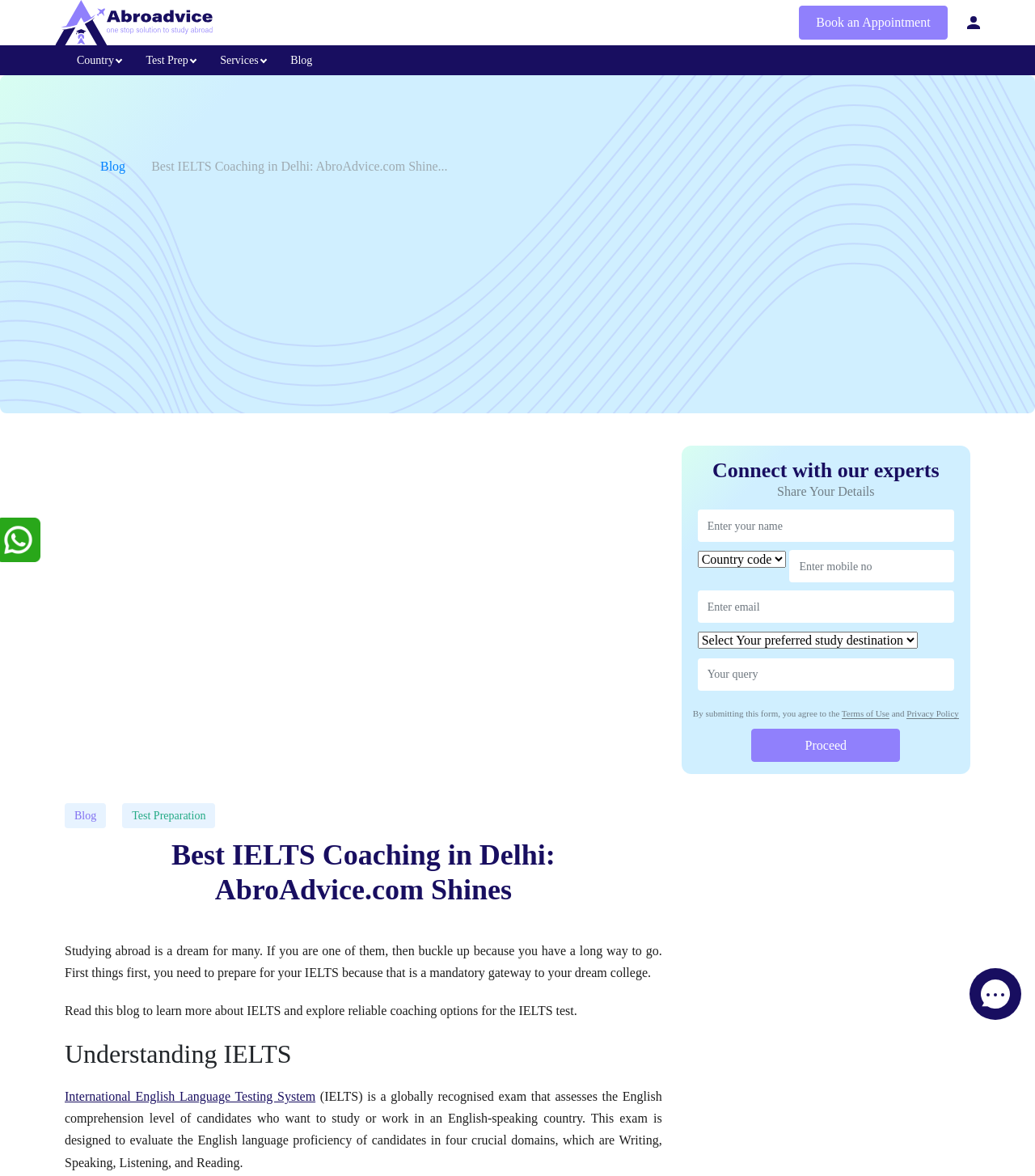What is the topic of the blog mentioned on the webpage?
Please ensure your answer to the question is detailed and covers all necessary aspects.

The topic of the blog mentioned on the webpage can be found in the paragraph that introduces the blog, which states that the blog is about IELTS and explores reliable coaching options for the IELTS test.